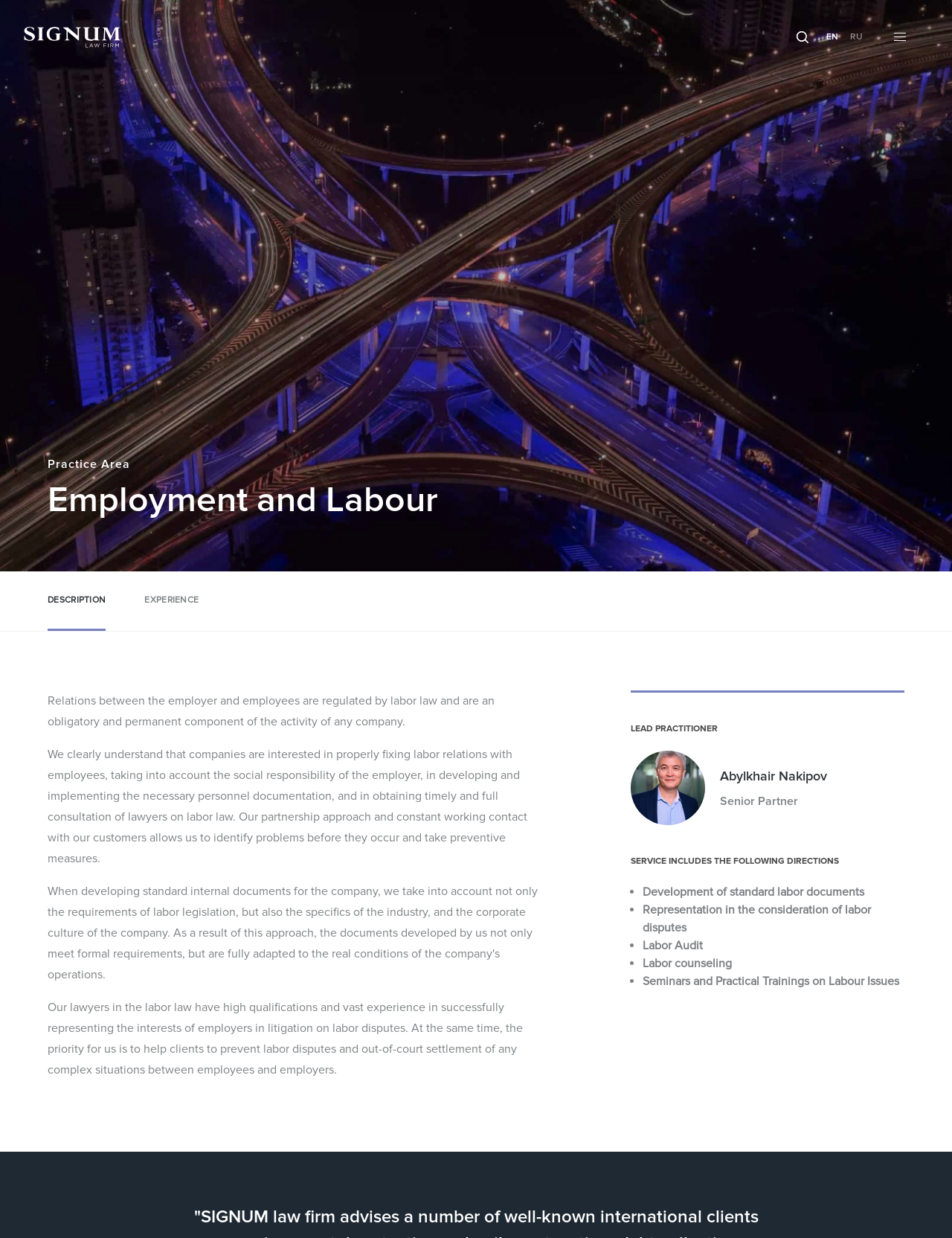Please provide a comprehensive answer to the question based on the screenshot: What is the goal of the law firm's labor law practice?

Based on the webpage, the goal of the law firm's labor law practice is to help clients prevent labor disputes and achieve out-of-court settlement of complex situations between employees and employers.